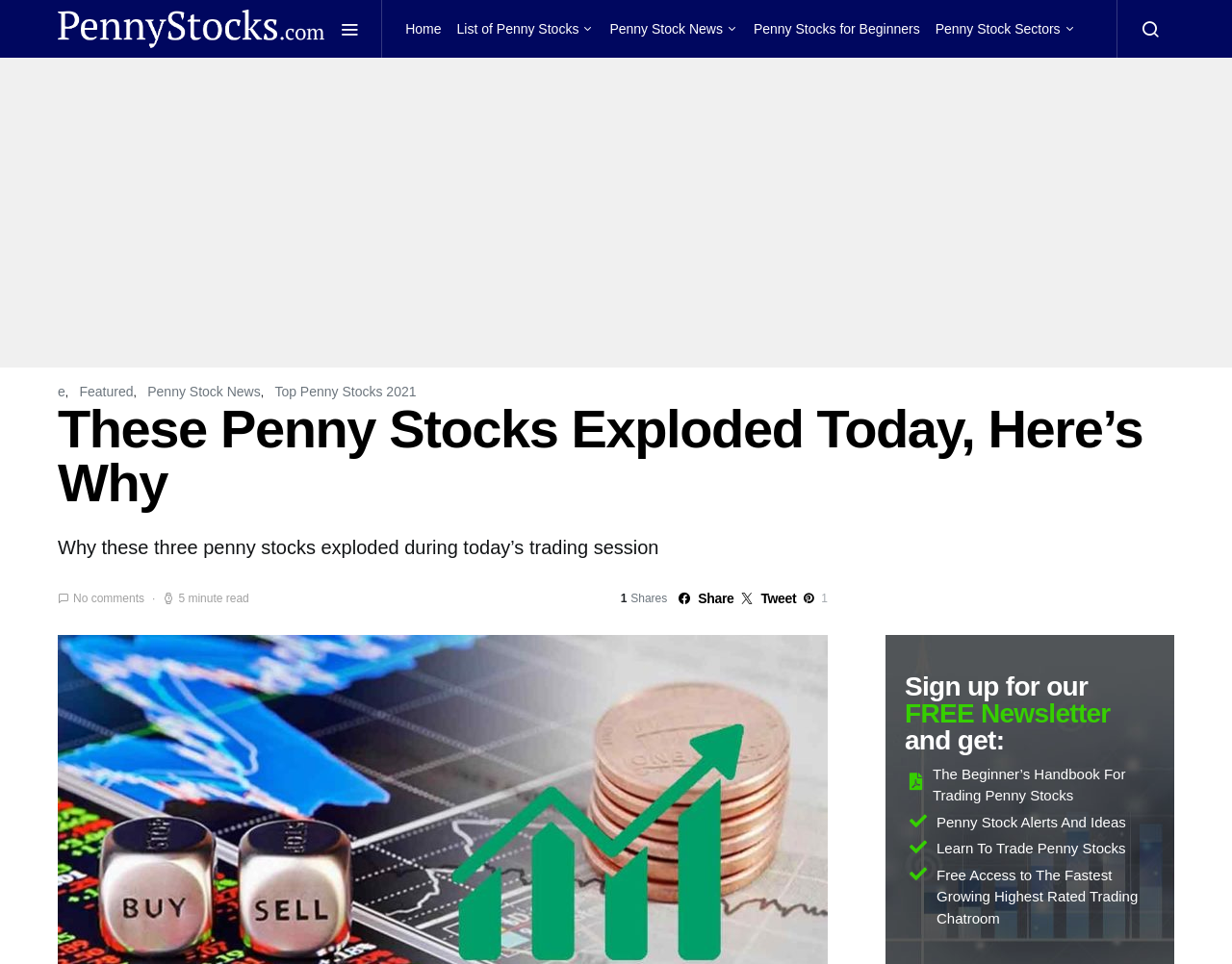Identify and generate the primary title of the webpage.

These Penny Stocks Exploded Today, Here’s Why